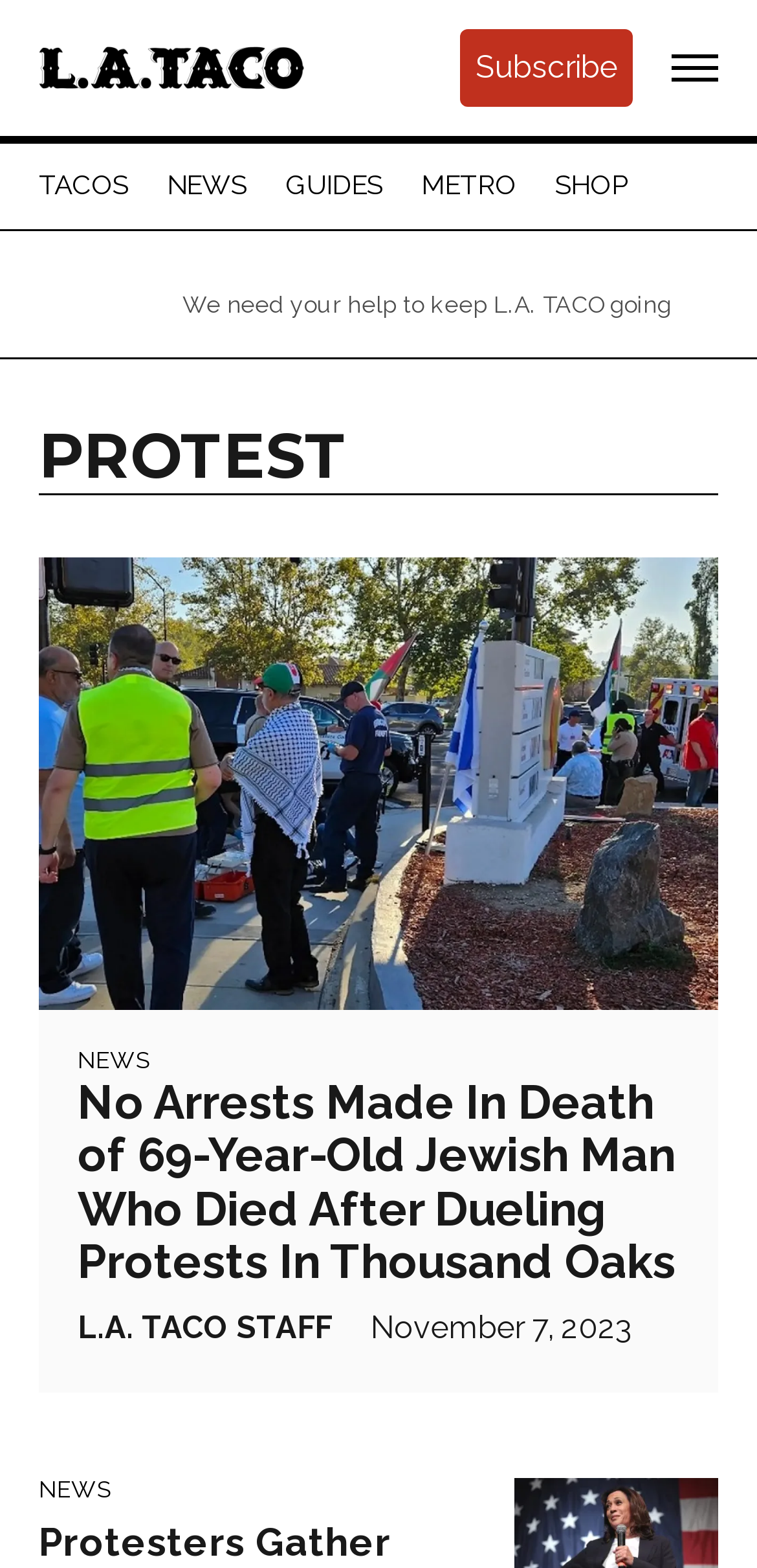Locate the UI element described by Menu in the provided webpage screenshot. Return the bounding box coordinates in the format (top-left x, top-left y, bottom-right x, bottom-right y), ensuring all values are between 0 and 1.

[0.887, 0.025, 0.949, 0.062]